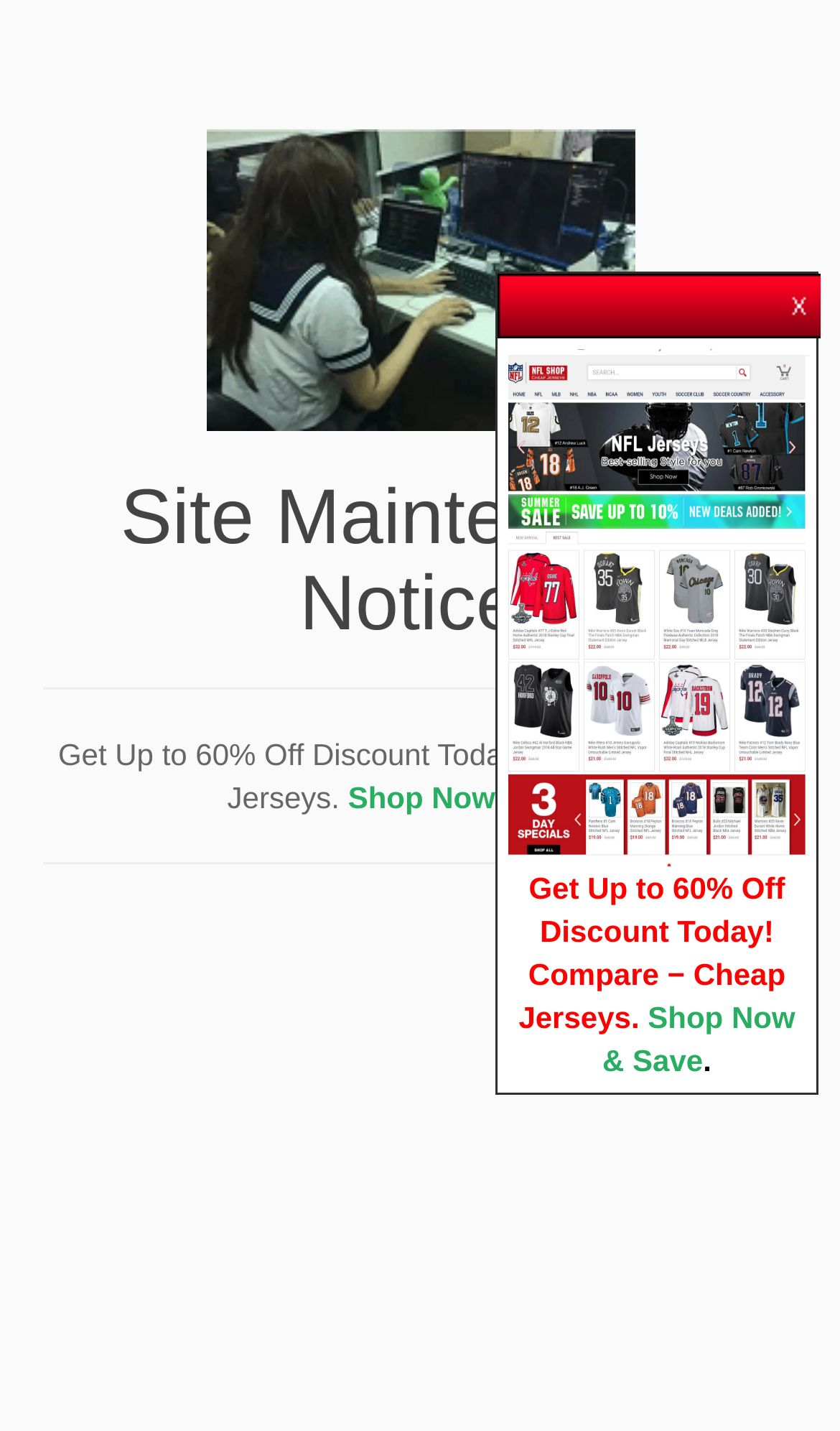Provide the bounding box coordinates for the UI element that is described as: "Shop Now & Save".

[0.717, 0.699, 0.947, 0.753]